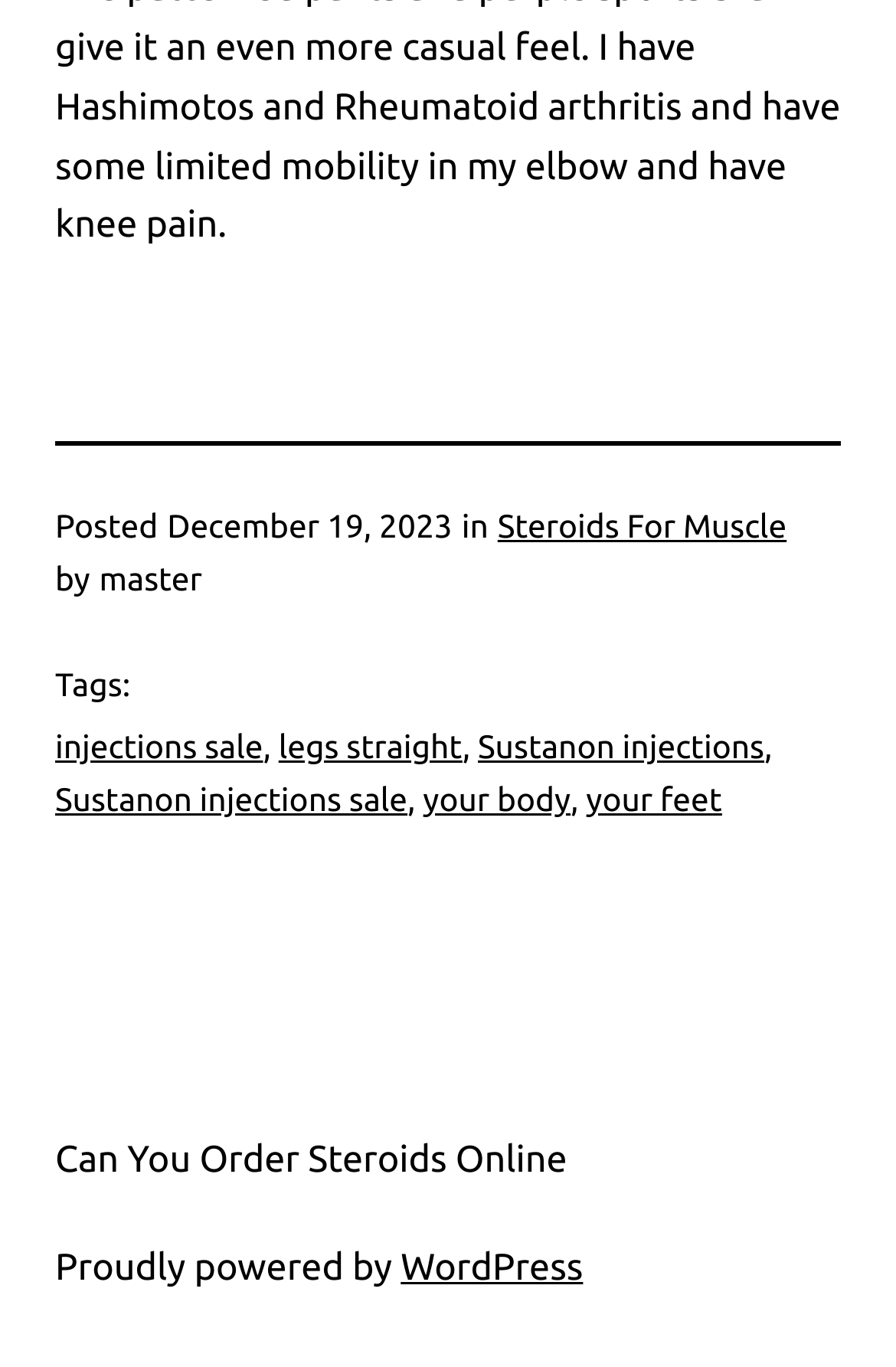Please identify the coordinates of the bounding box for the clickable region that will accomplish this instruction: "Search".

None